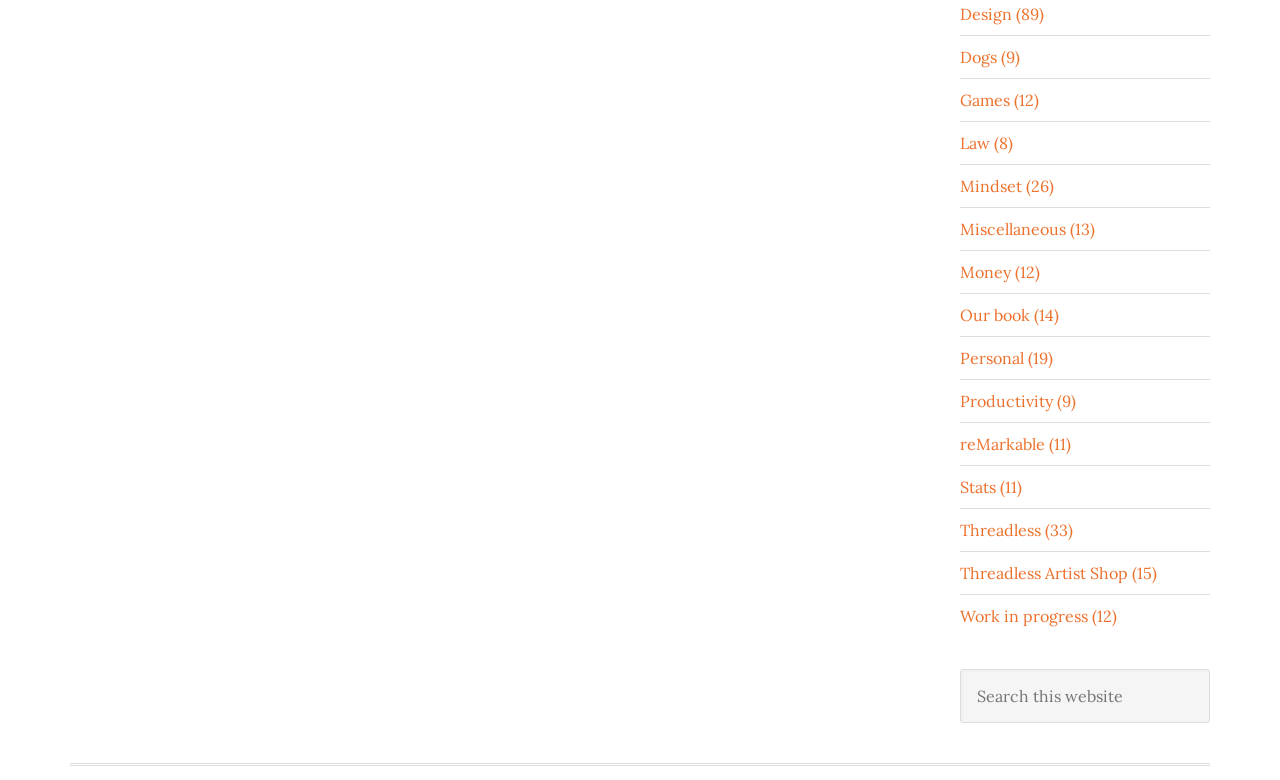What categories are available on this website?
Please provide a full and detailed response to the question.

By examining the links on the webpage, I can see that there are multiple categories available, including Design, Dogs, Games, Law, Mindset, and many more. These categories are listed in a vertical order, with each category having a number in parentheses, indicating the number of items within that category.